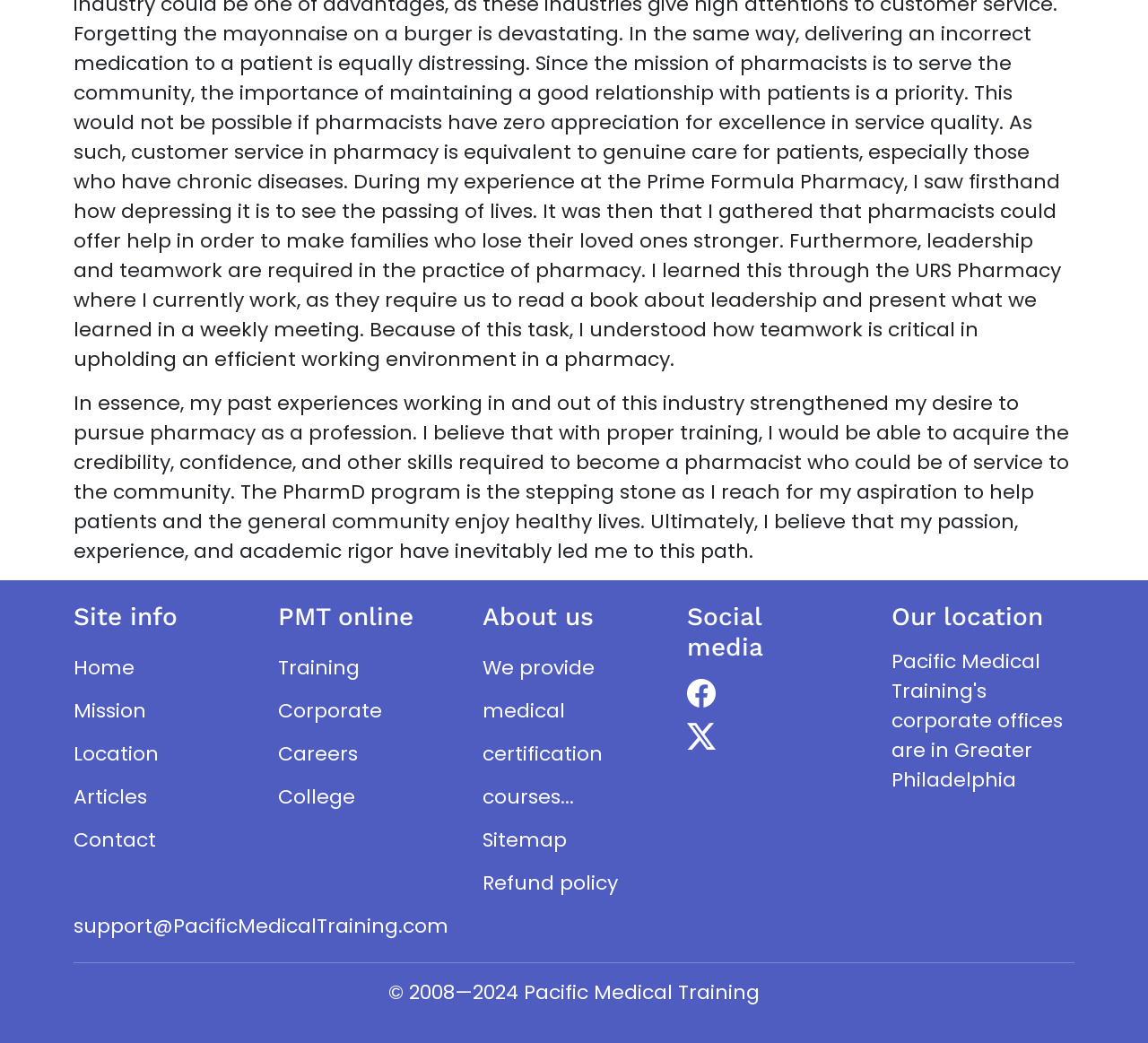Determine the bounding box coordinates for the area you should click to complete the following instruction: "Click on Home".

[0.064, 0.626, 0.117, 0.653]